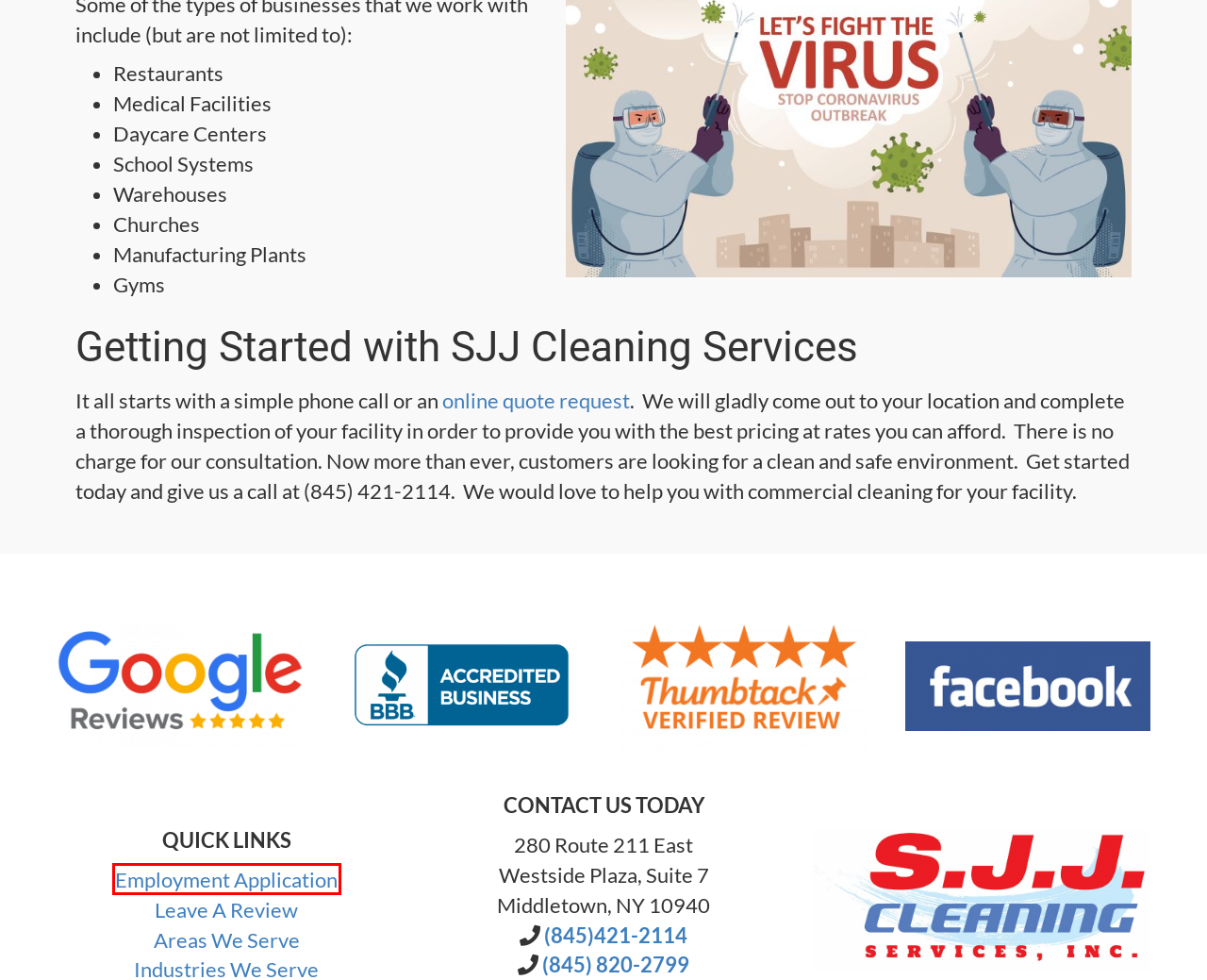You are given a screenshot of a webpage with a red rectangle bounding box around an element. Choose the best webpage description that matches the page after clicking the element in the bounding box. Here are the candidates:
A. Contact SJJ Cleaning Services - SJJ Cleaning Services
B. Janitorial Service | Middletown New York | SJJ Cleaning Services
C. New York Commercial Cleaning Company - Areas of Service - SJJ Cleaning Services
D. Commercial Cleaning Services Atlanta | SJJ Cleaning Services
E. SJJ Cleaning - Receive Quote for Commercial Cleaning
F. COVID-19 Commercial Cleaning - Orange County New York - SJJ Cleaning Services
G. Areas of Service Archives - SJJ Cleaning Services
H. Online Employment Application - SJJ Cleaning Services

H